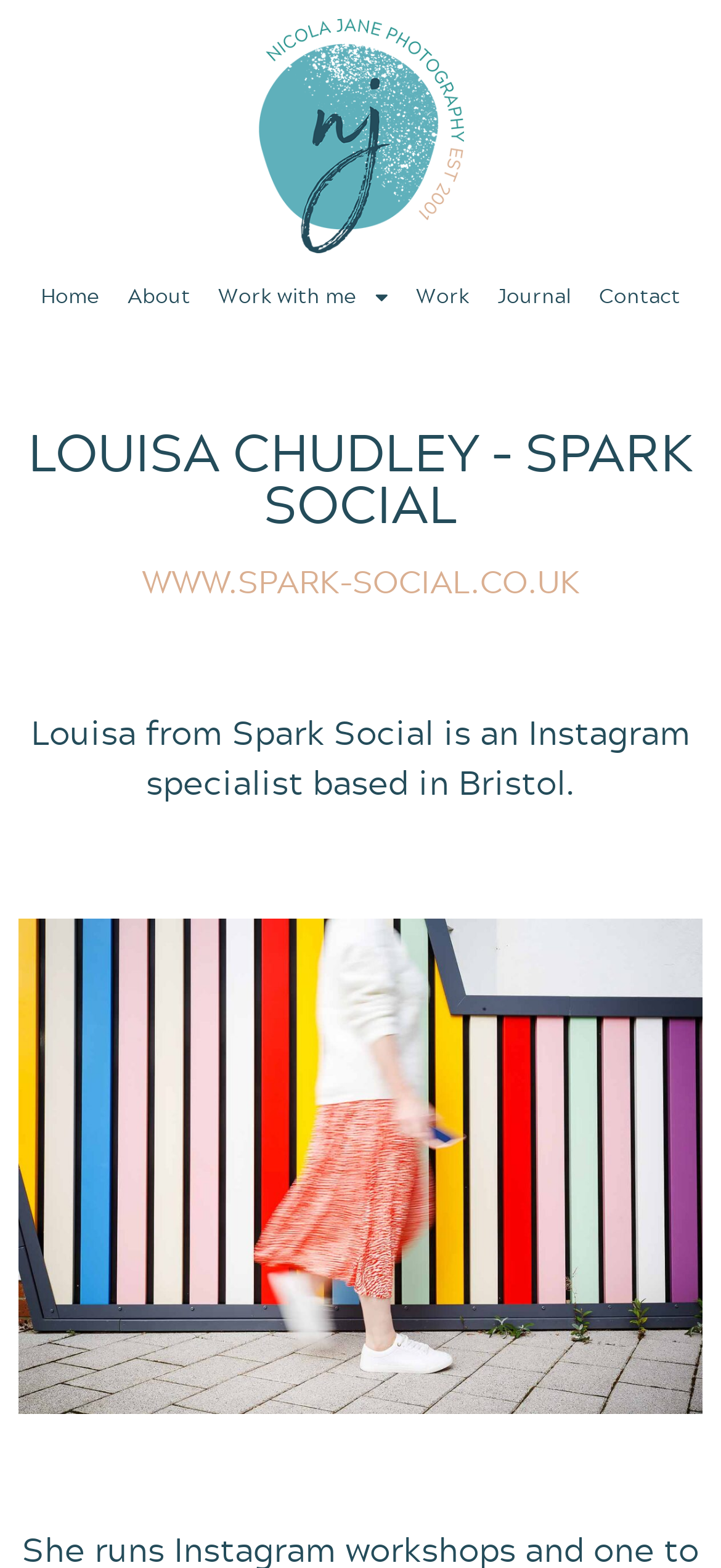What is Louisa's profession?
Answer the question with just one word or phrase using the image.

Instagram specialist